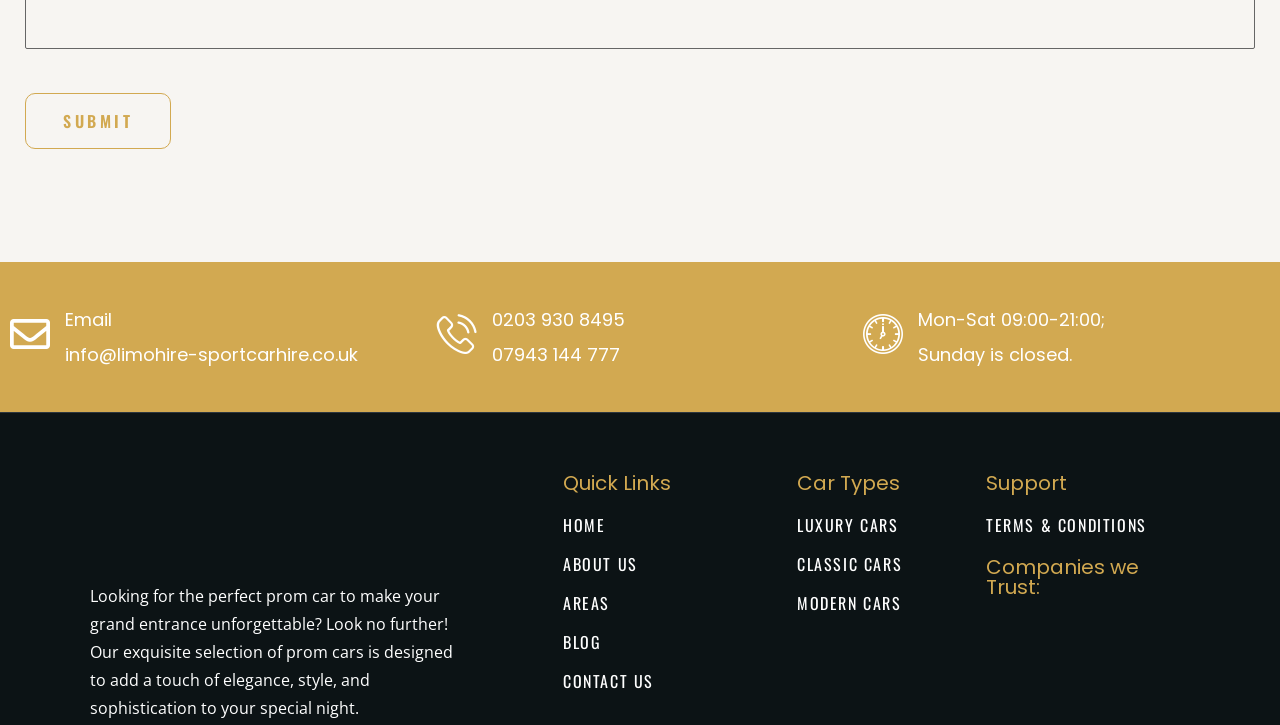What are the office hours on Sundays?
Based on the screenshot, provide your answer in one word or phrase.

Closed